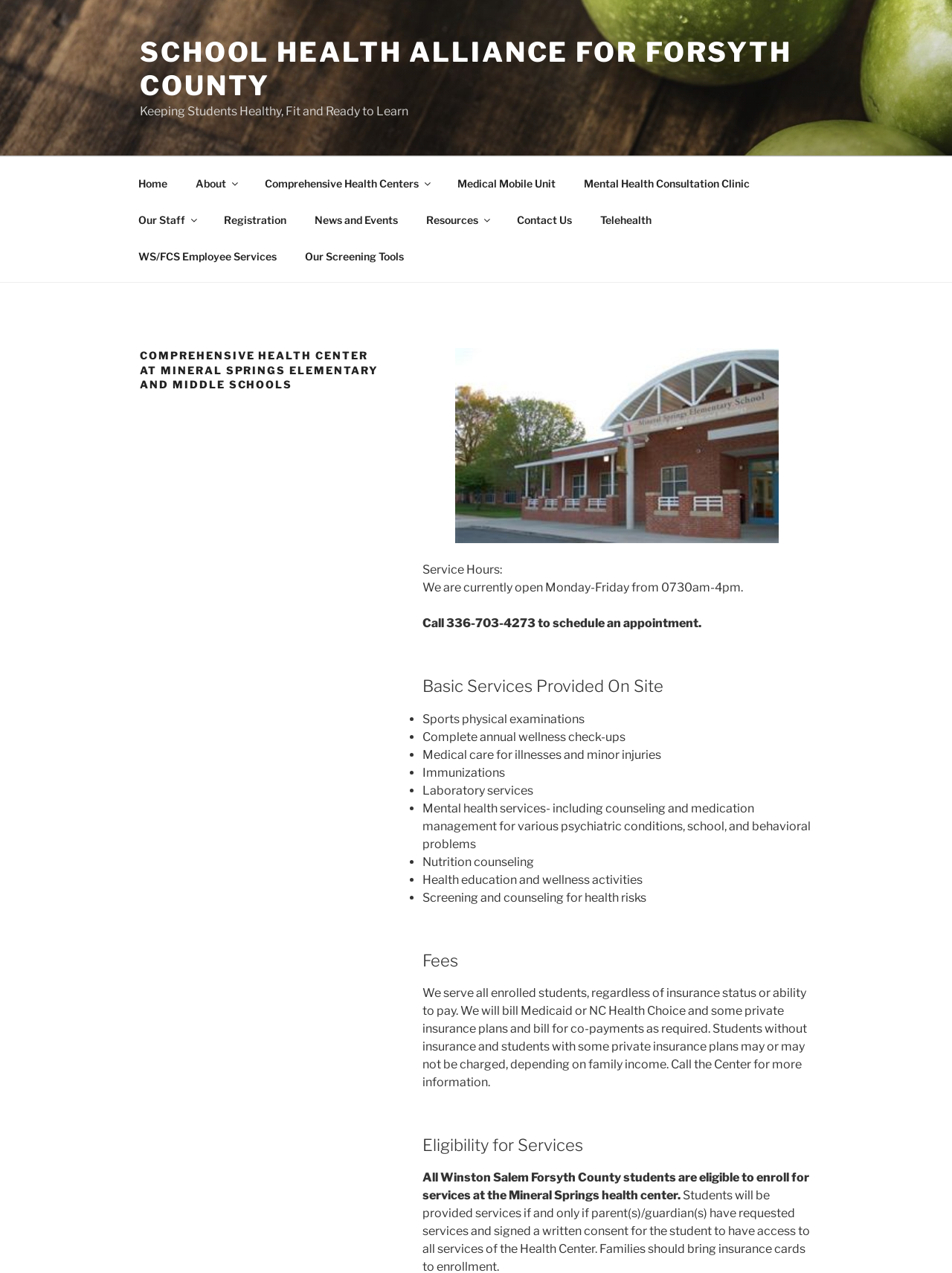Find and indicate the bounding box coordinates of the region you should select to follow the given instruction: "Click on the 'Home' link".

[0.131, 0.129, 0.189, 0.158]